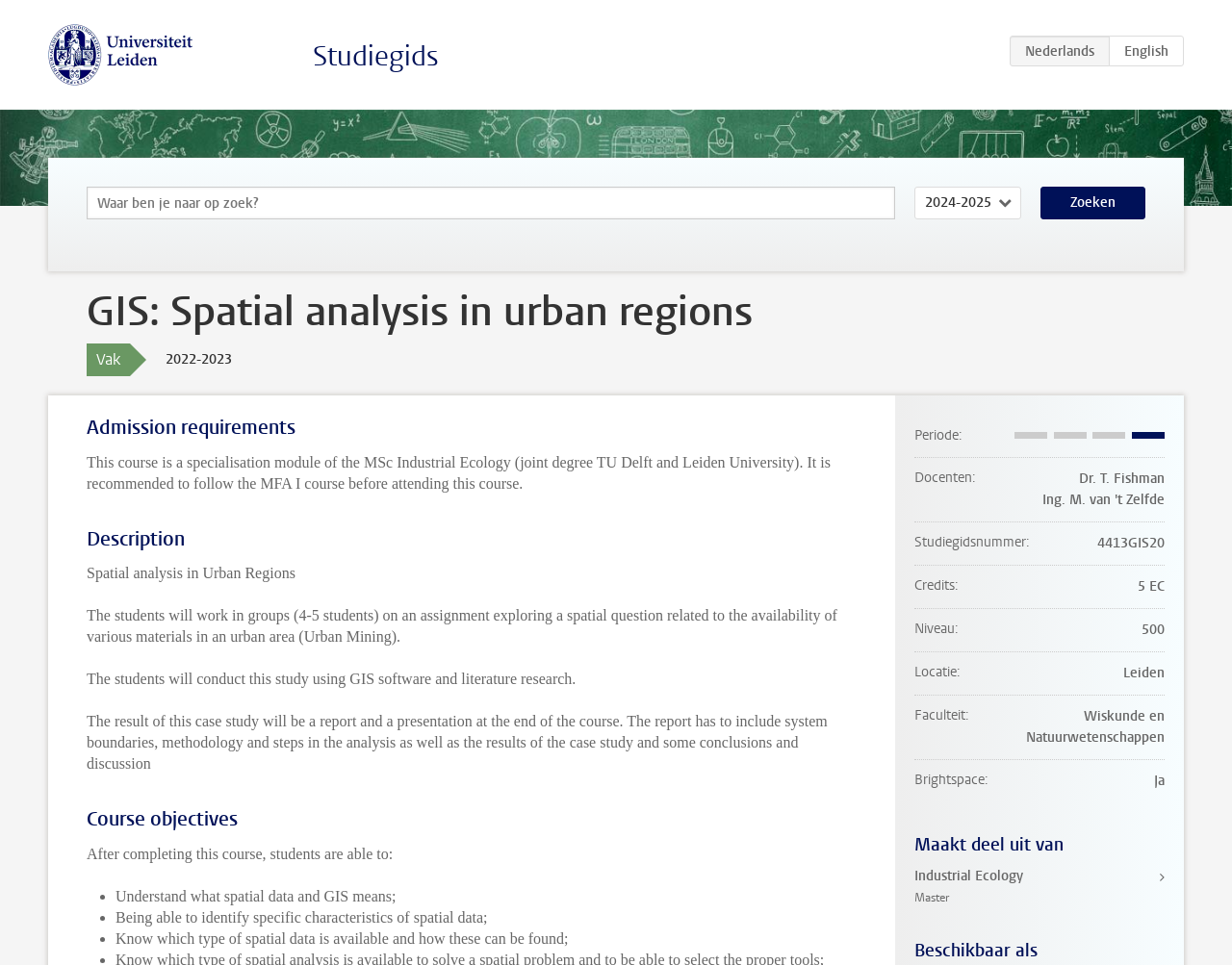Determine the heading of the webpage and extract its text content.

GIS: Spatial analysis in urban regions